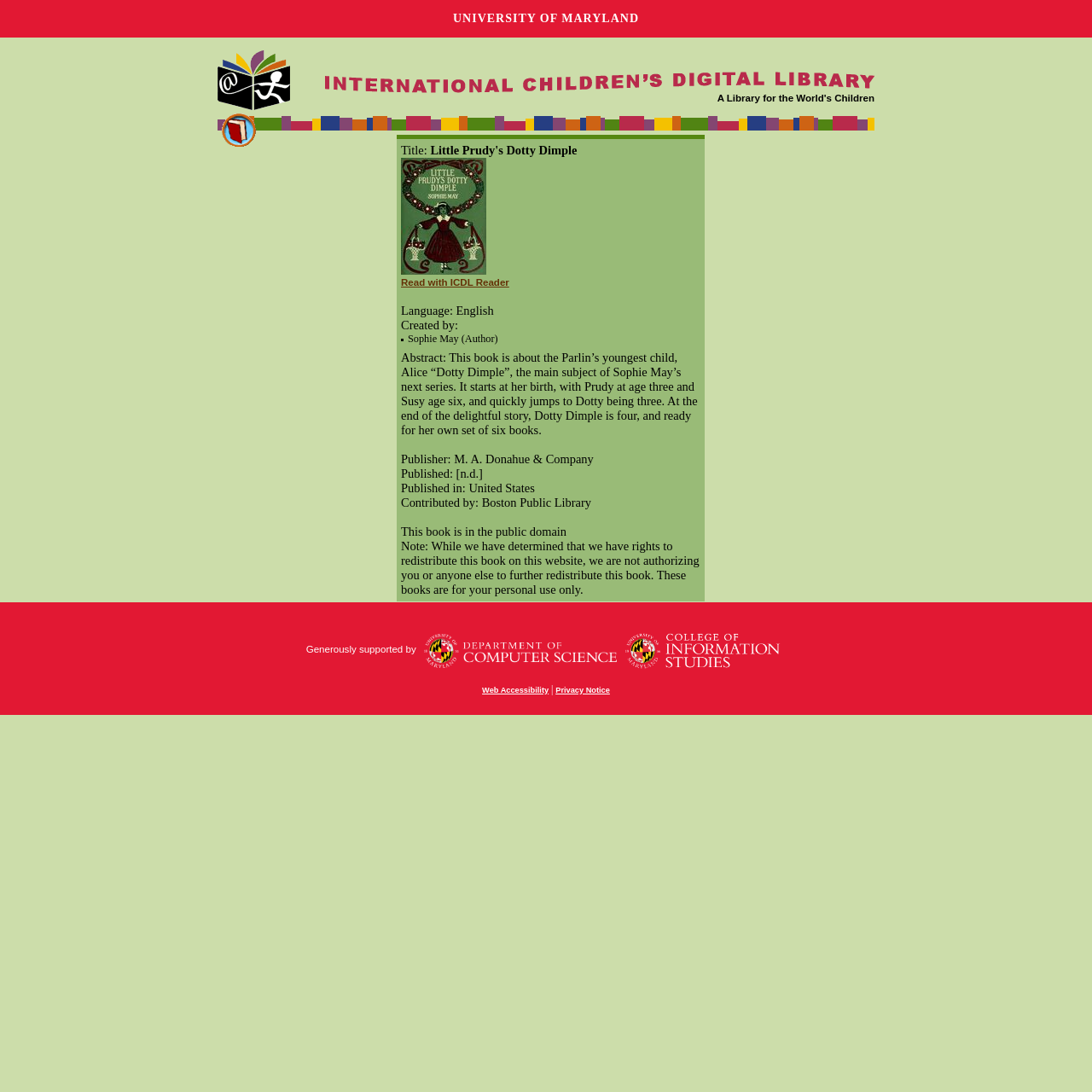Determine the coordinates of the bounding box that should be clicked to complete the instruction: "Check the UMD CS Home page". The coordinates should be represented by four float numbers between 0 and 1: [left, top, right, bottom].

[0.389, 0.592, 0.565, 0.599]